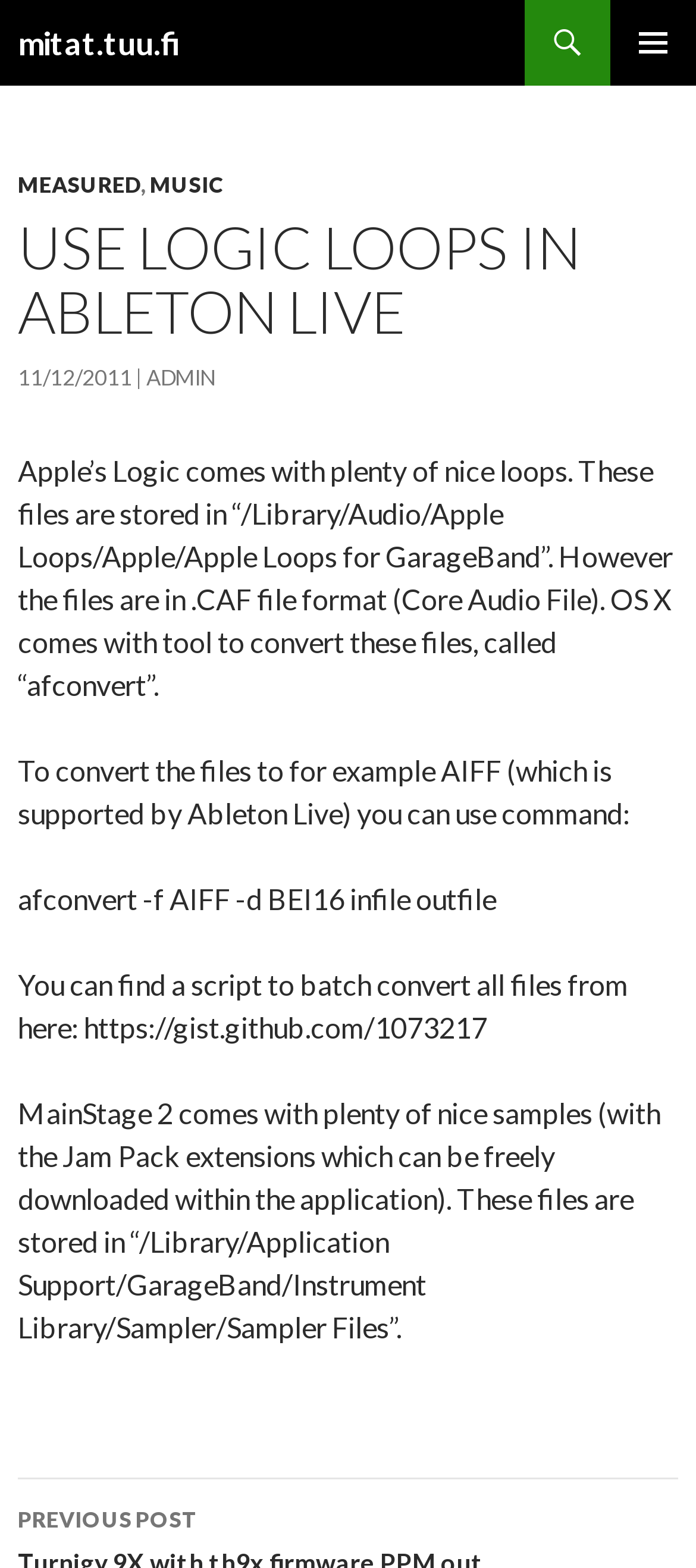Provide a thorough summary of the webpage.

The webpage is about using Logic loops in Ableton Live. At the top, there is a heading with the website's name, "mitat.tuu.fi", which is also a link. Next to it, there is a search link and a button with a primary menu icon. Below these elements, there is a "SKIP TO CONTENT" link.

The main content of the webpage is an article that takes up most of the page. It starts with a header section that contains links to "MEASURED" and "MUSIC" categories, separated by a comma. Below this, there is a heading that reads "USE LOGIC LOOPS IN ABLETON LIVE". The article's metadata is displayed, including the date "11/12/2011" and the author "ADMIN".

The main content of the article is divided into paragraphs of text. The first paragraph explains that Apple's Logic comes with loops stored in a specific file format, and that these files can be converted using a tool called "afconvert". The second paragraph provides a command to convert the files to AIFF format, which is supported by Ableton Live. The third paragraph mentions a script to batch convert all files, with a link to a GitHub gist. The final paragraph discusses samples from MainStage 2, which can be found in a specific directory.

There are no images on the page, but there are several links and buttons that provide additional functionality.